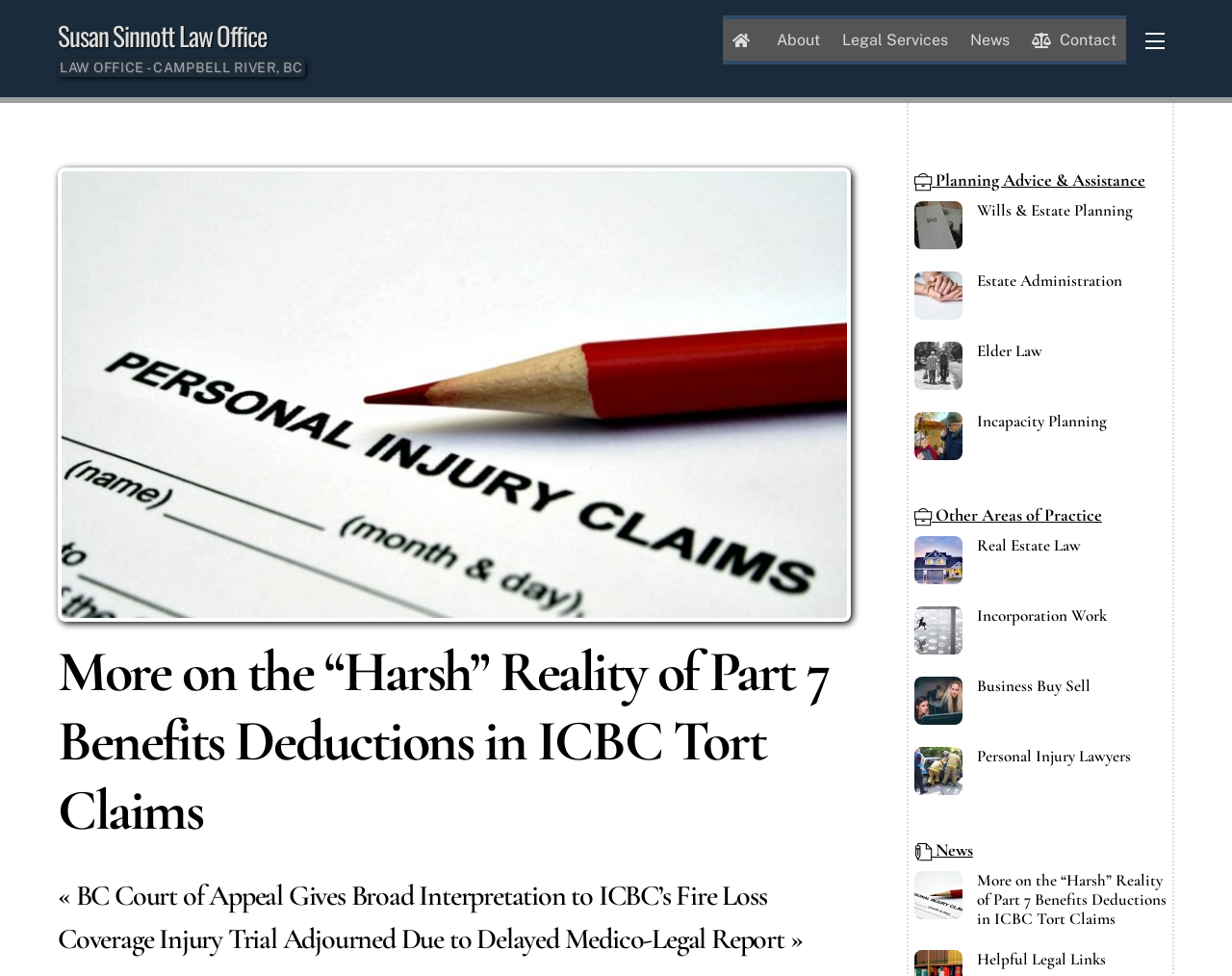Given the element description, predict the bounding box coordinates in the format (top-left x, top-left y, bottom-right x, bottom-right y). Make sure all values are between 0 and 1. Here is the element description: www.actoprobe.dev.cc/apply

None